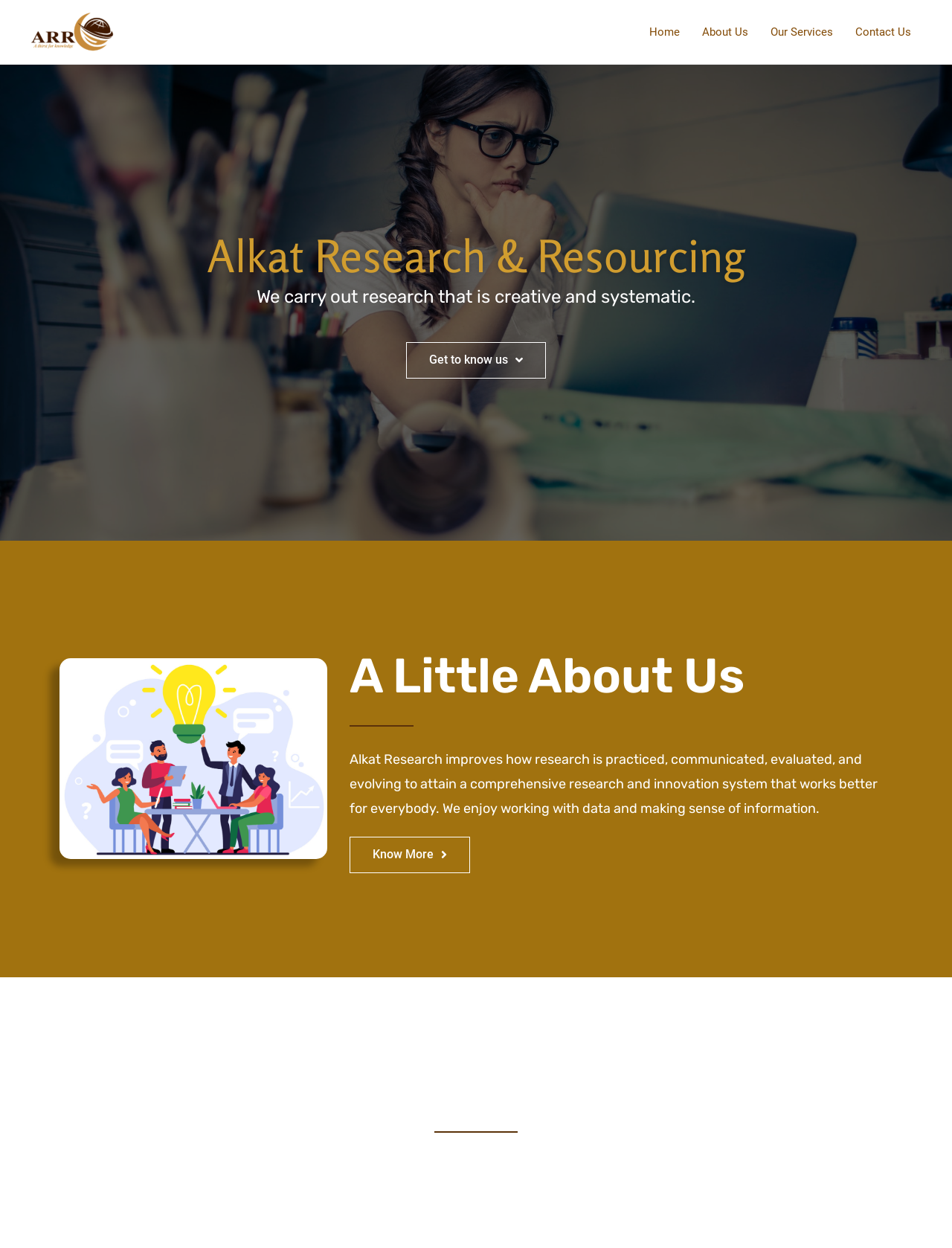Given the element description: "alt="Alkat Research and Resourcing"", predict the bounding box coordinates of the UI element it refers to, using four float numbers between 0 and 1, i.e., [left, top, right, bottom].

[0.031, 0.02, 0.121, 0.03]